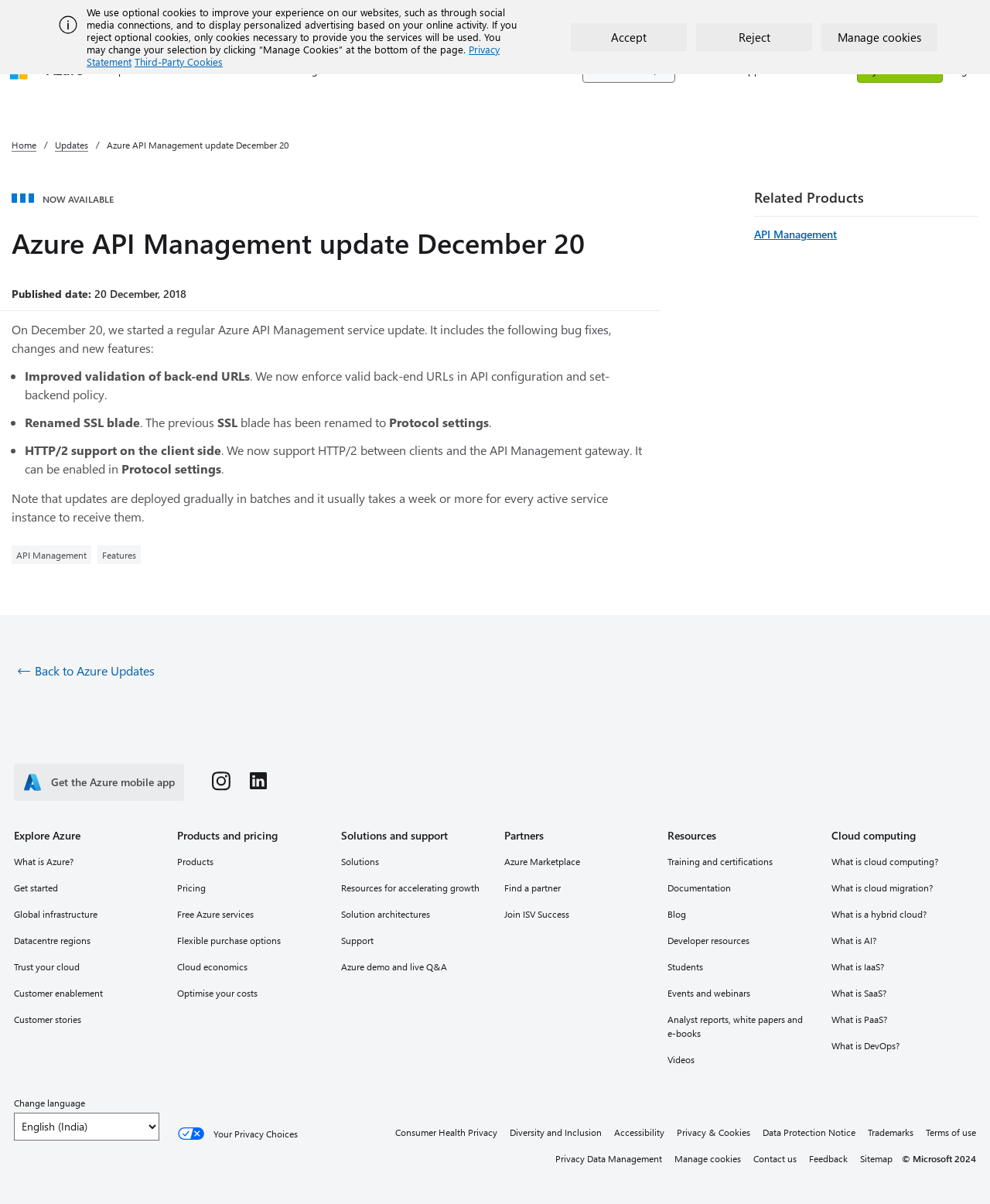How often are updates deployed to active service instances?
From the details in the image, provide a complete and detailed answer to the question.

The webpage states that 'updates are deployed gradually in batches and it usually takes a week or more for every active service instance to receive them', indicating that the deployment of updates takes at least a week.